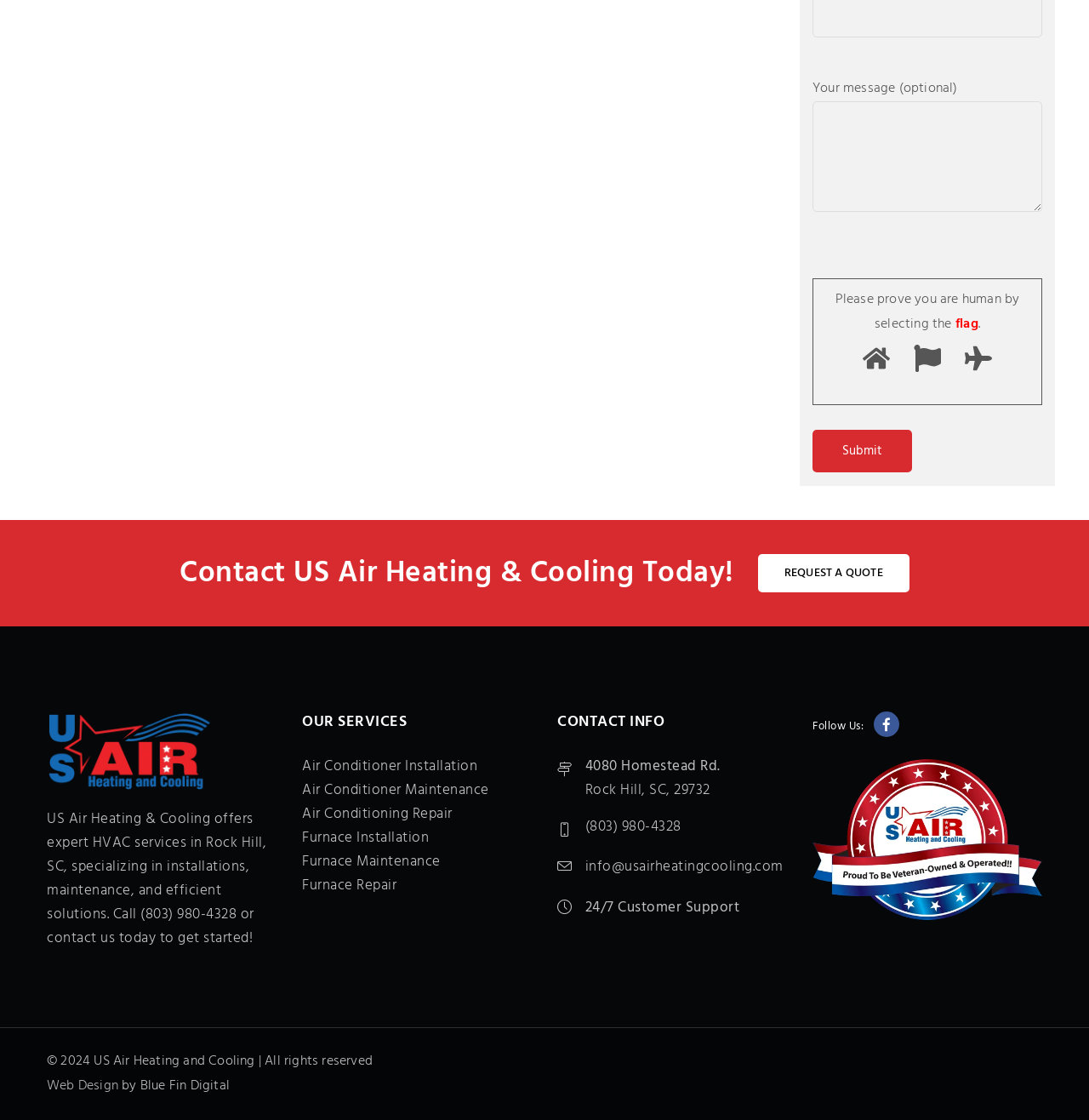What services does the company offer?
Provide a detailed and well-explained answer to the question.

The company offers various HVAC services, which can be found in the 'OUR SERVICES' section. The services include Air Conditioner Installation, Air Conditioner Maintenance, Air Conditioning Repair, Furnace Installation, Furnace Maintenance, and Furnace Repair.